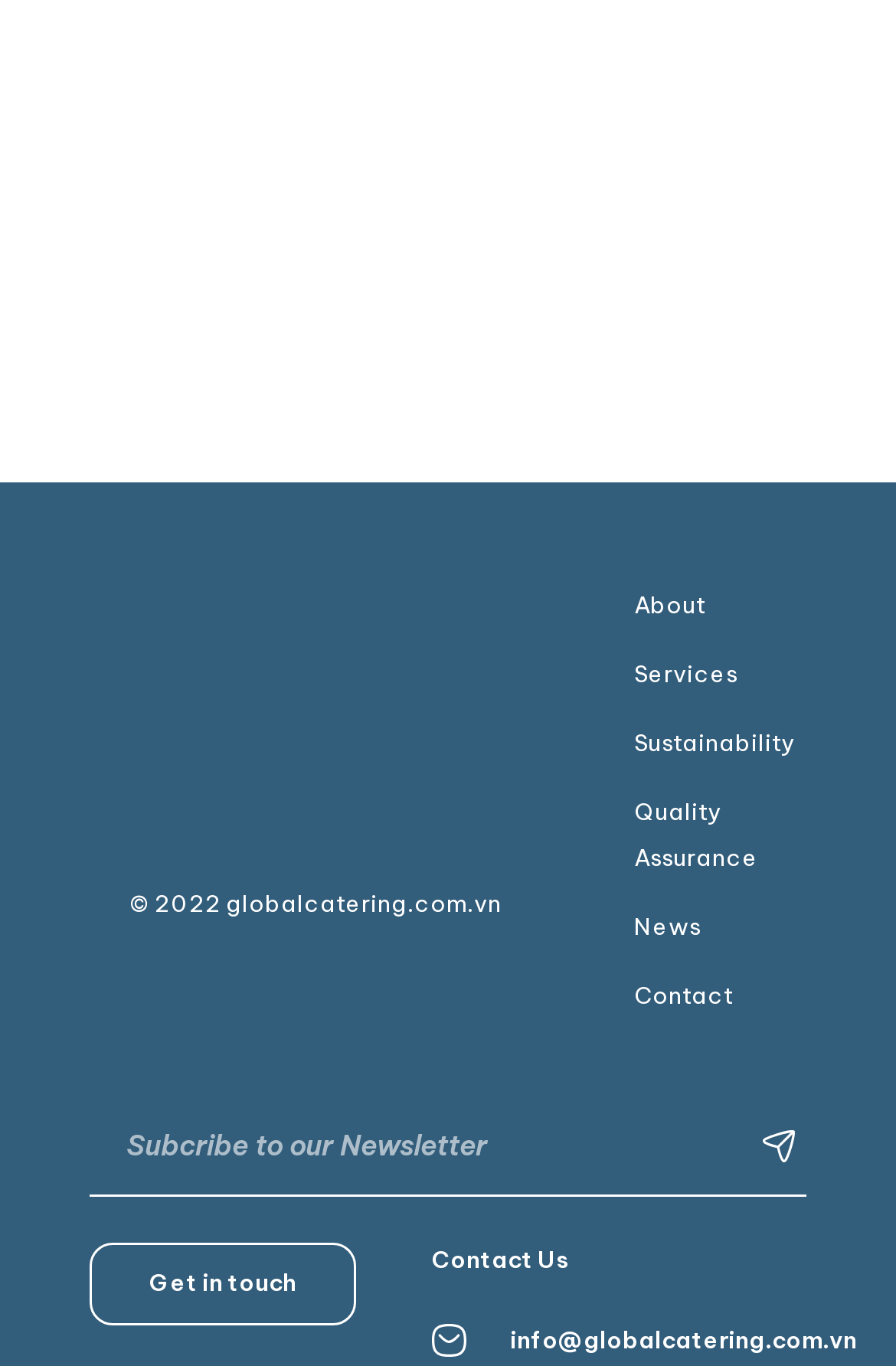Please provide the bounding box coordinate of the region that matches the element description: name="form_fields[email]" placeholder="Subcribe to our Newsletter". Coordinates should be in the format (top-left x, top-left y, bottom-right x, bottom-right y) and all values should be between 0 and 1.

[0.1, 0.807, 0.735, 0.874]